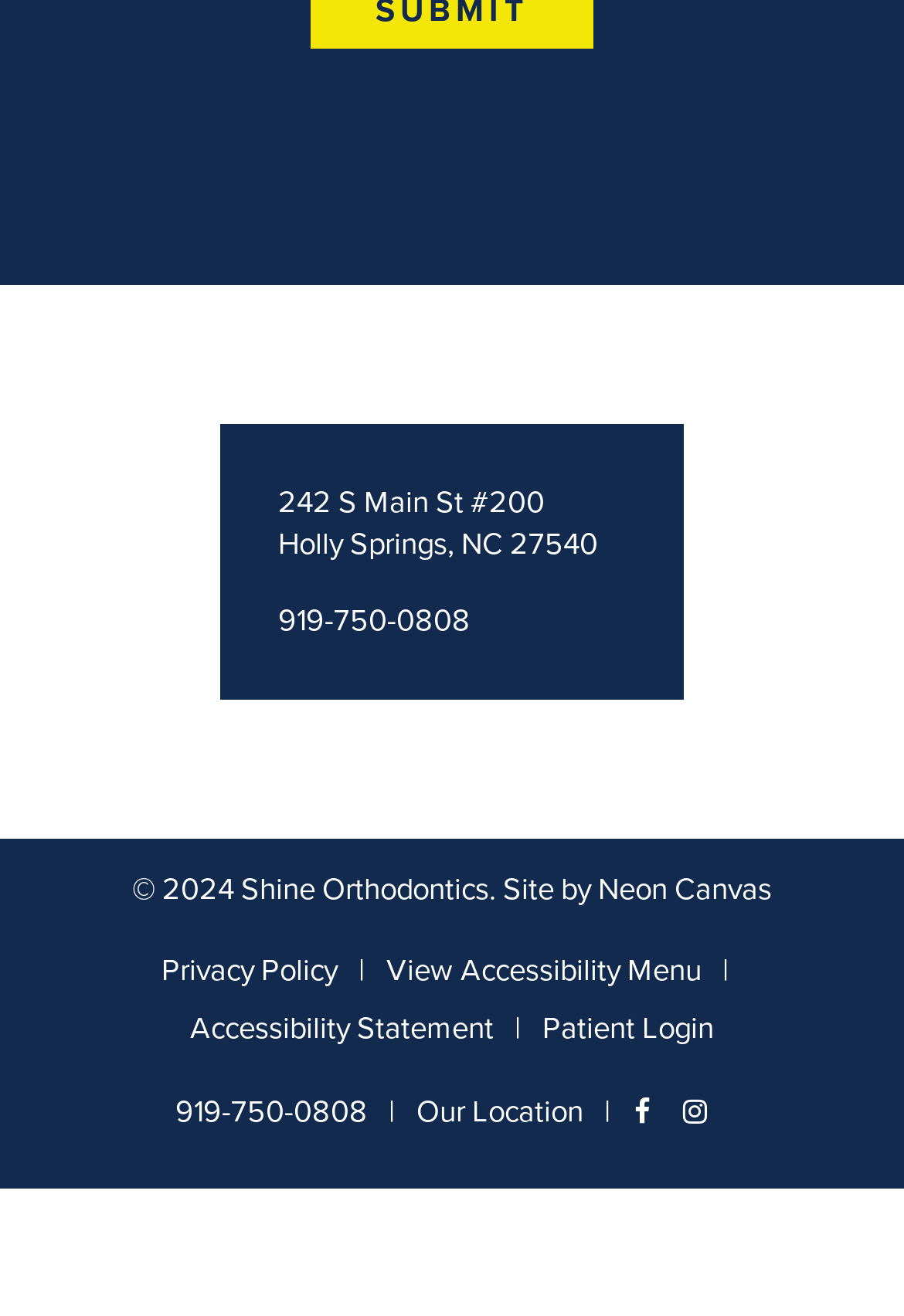Locate the bounding box coordinates of the element's region that should be clicked to carry out the following instruction: "Visit Neon Canvas website". The coordinates need to be four float numbers between 0 and 1, i.e., [left, top, right, bottom].

[0.662, 0.656, 0.854, 0.7]